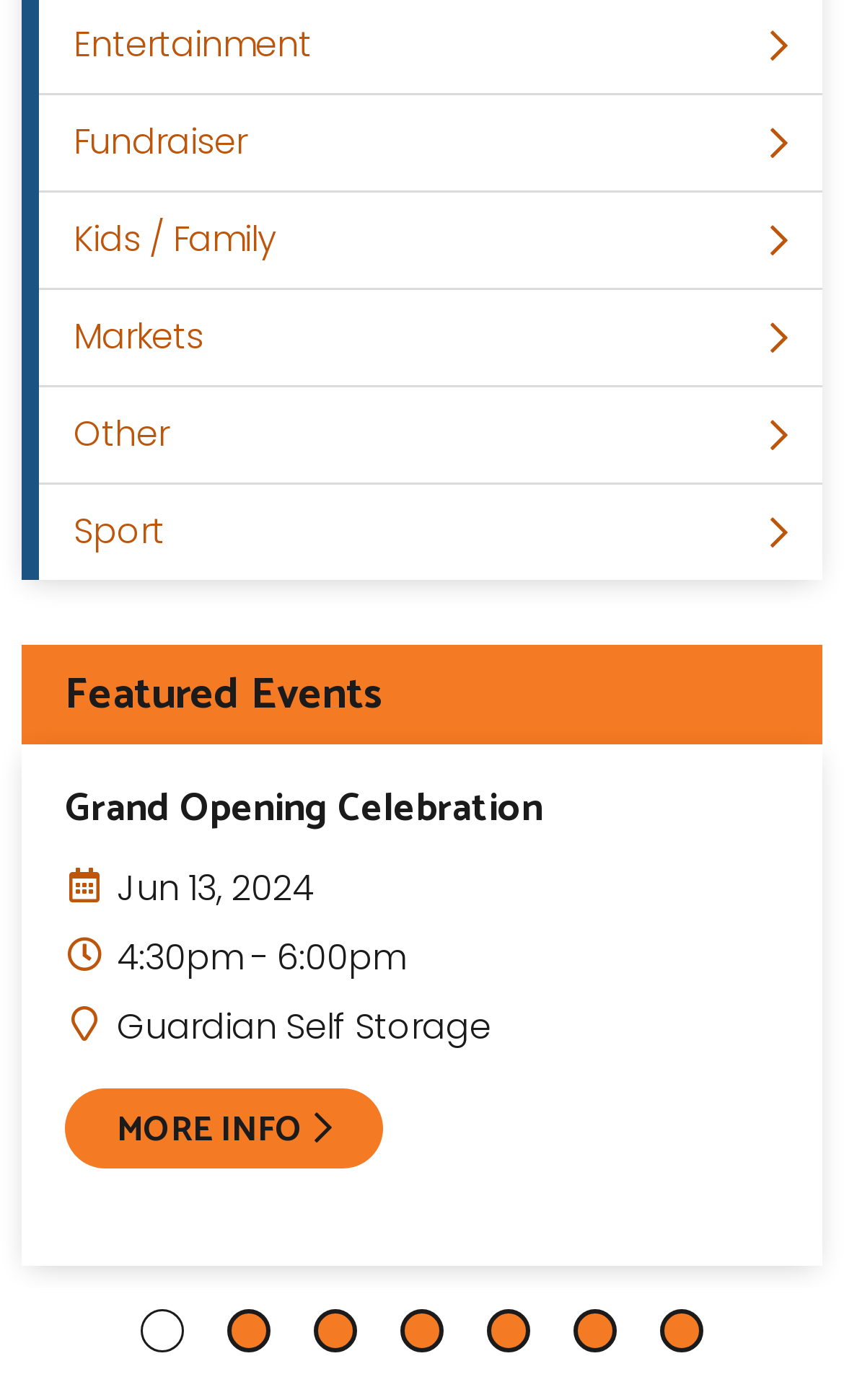What is the date of the Grand Opening Celebration?
Based on the screenshot, provide a one-word or short-phrase response.

Jun 13, 2024